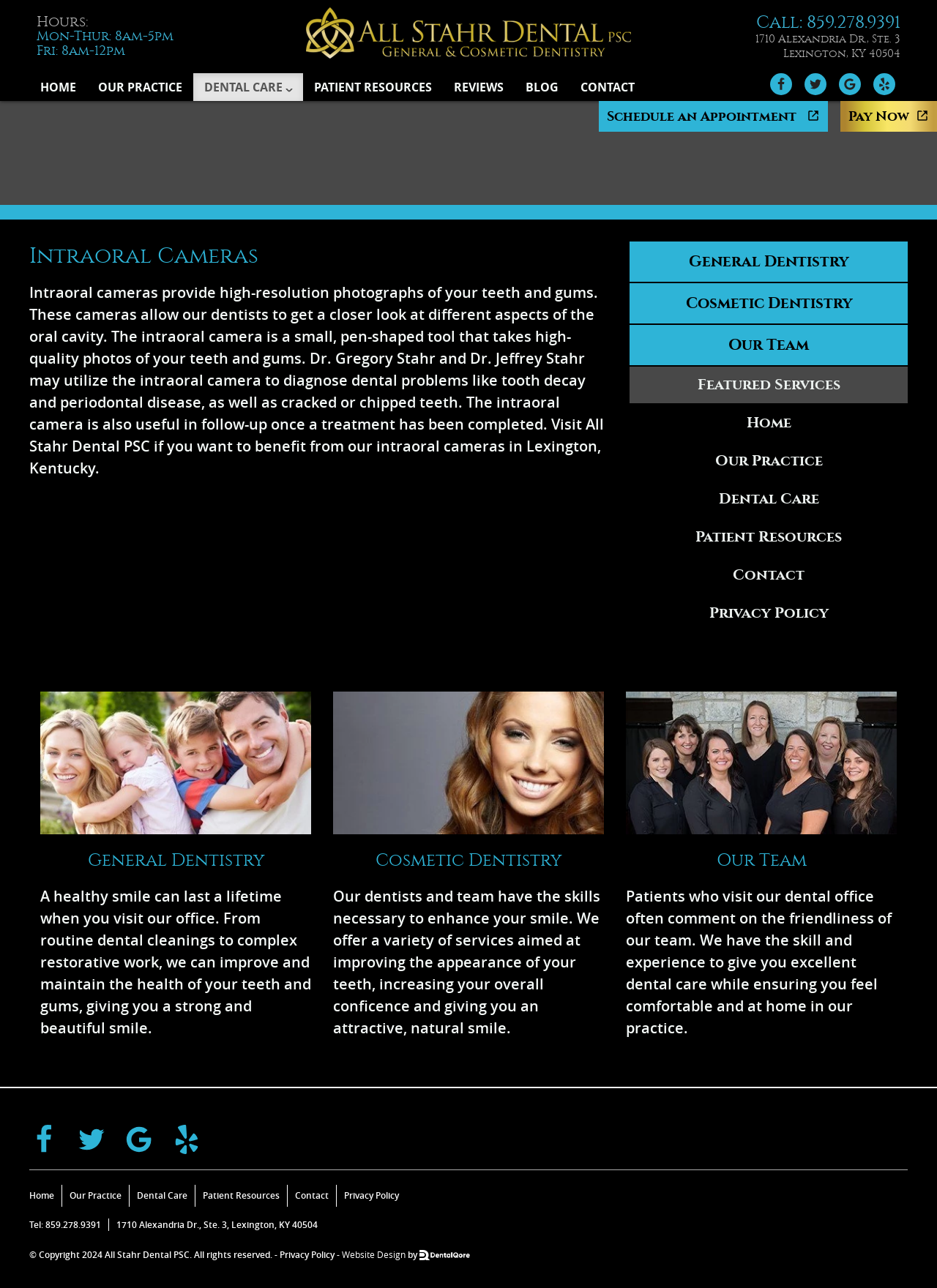Identify the bounding box coordinates of the region I need to click to complete this instruction: "Learn about Intraoral Cameras".

[0.031, 0.19, 0.648, 0.207]